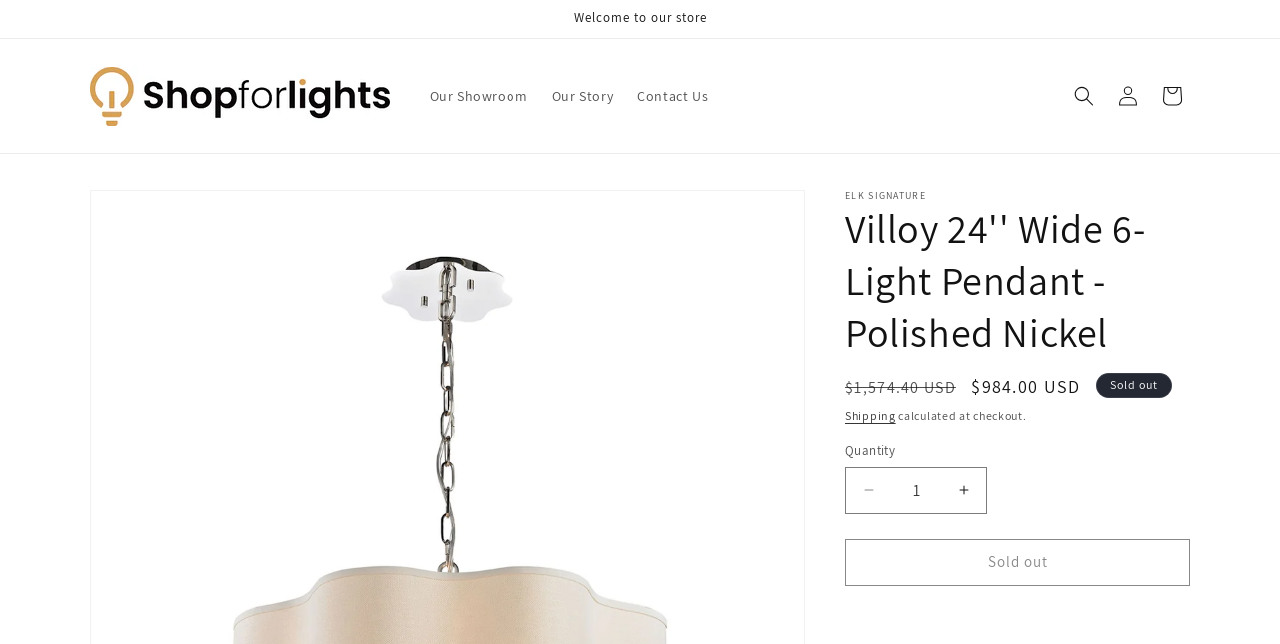Give a one-word or short phrase answer to the question: 
What is the regular price of the product?

$1,574.40 USD